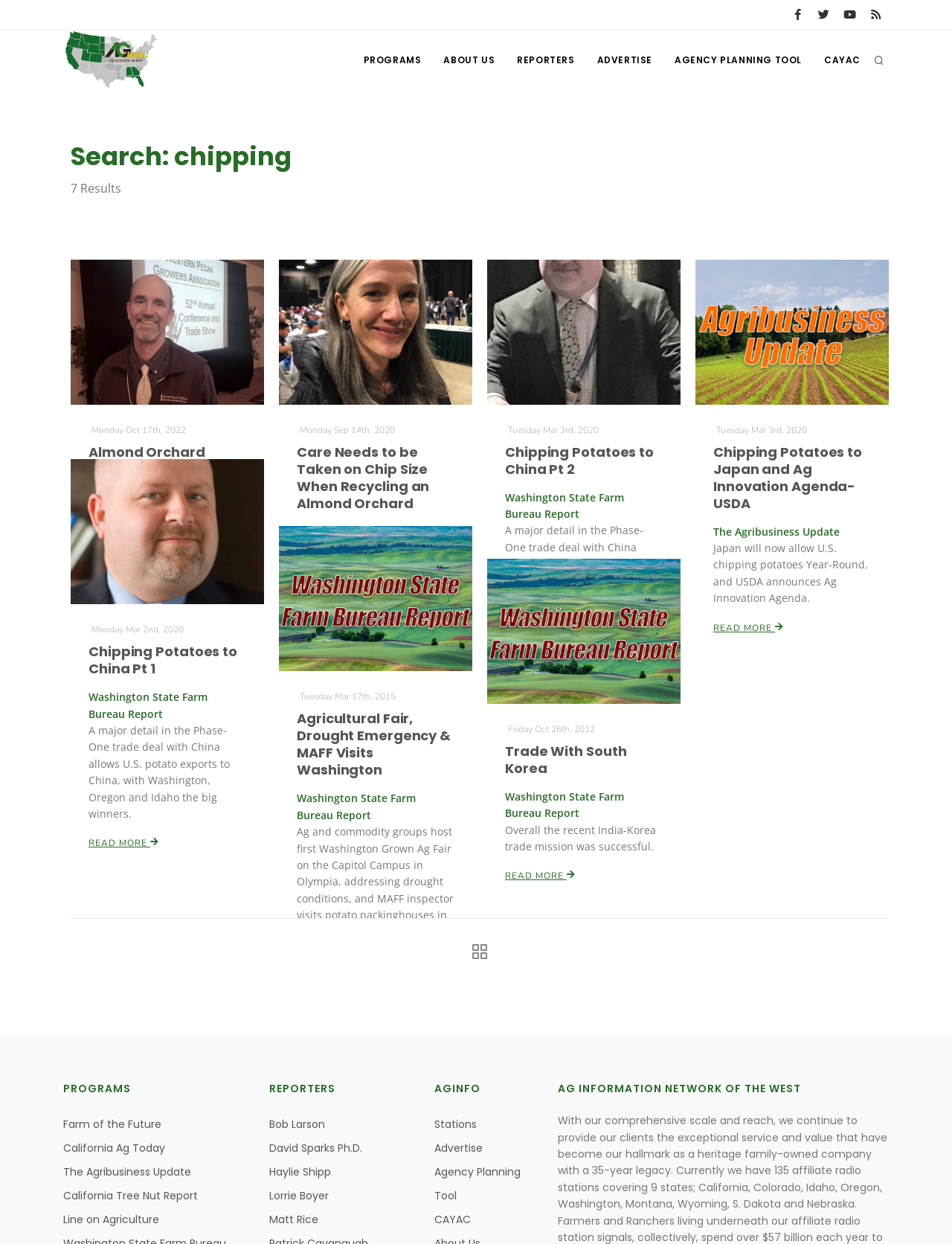Show me the bounding box coordinates of the clickable region to achieve the task as per the instruction: "View California Ag Today".

[0.2, 0.432, 0.302, 0.443]